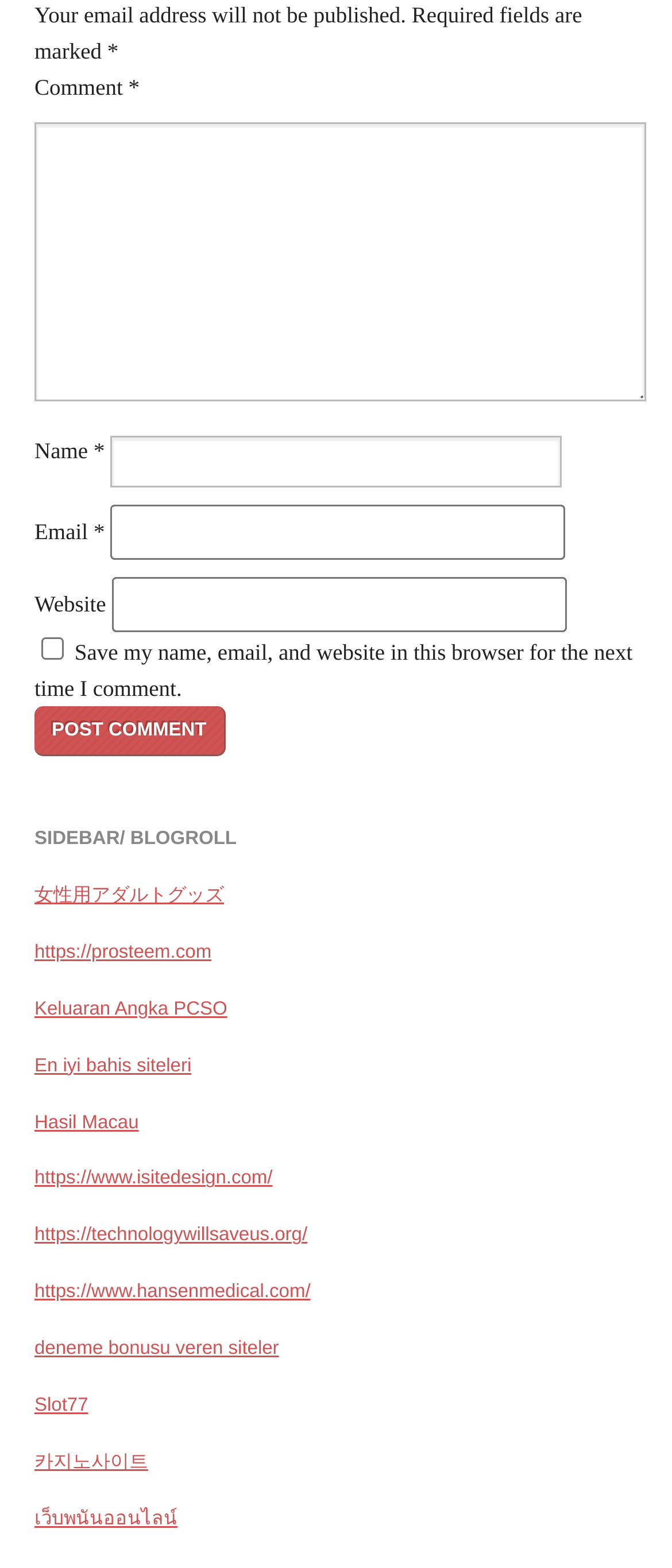Refer to the screenshot and answer the following question in detail:
What is the function of the checkbox below the 'Email' field?

The checkbox has a bounding box coordinate of [0.062, 0.406, 0.095, 0.421] and is located below the 'Email' field. Its function is to allow users to save their name, email, and website in the browser for future comments, as indicated by the label 'Save my name, email, and website in this browser for the next time I comment'.